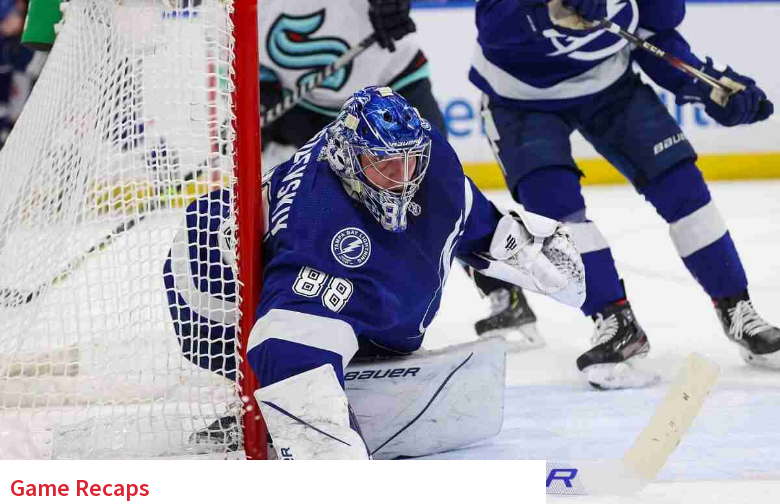Give a detailed account of everything present in the image.

In this gripping ice hockey action shot, goaltender Andrei Vasilevskiy, adorned in the blue and white uniform of the Tampa Bay Lightning, is focused and poised to make a crucial save. Wearing the number 88 on his jersey, Vasilevskiy demonstrates his agility as he crouches near the goalpost, diligently defending against an incoming shot from a Seattle Kraken player, who is seen in the background. The intensity of the moment is palpable, capturing the high-stakes environment of a competitive game. The image is complemented by the text "Game Recaps," which suggests a context of summarizing the thrilling events of the match. This snapshot encapsulates the art of goaltending, showcasing Vasilevskiy's expertise as he protects his net with unwavering determination.